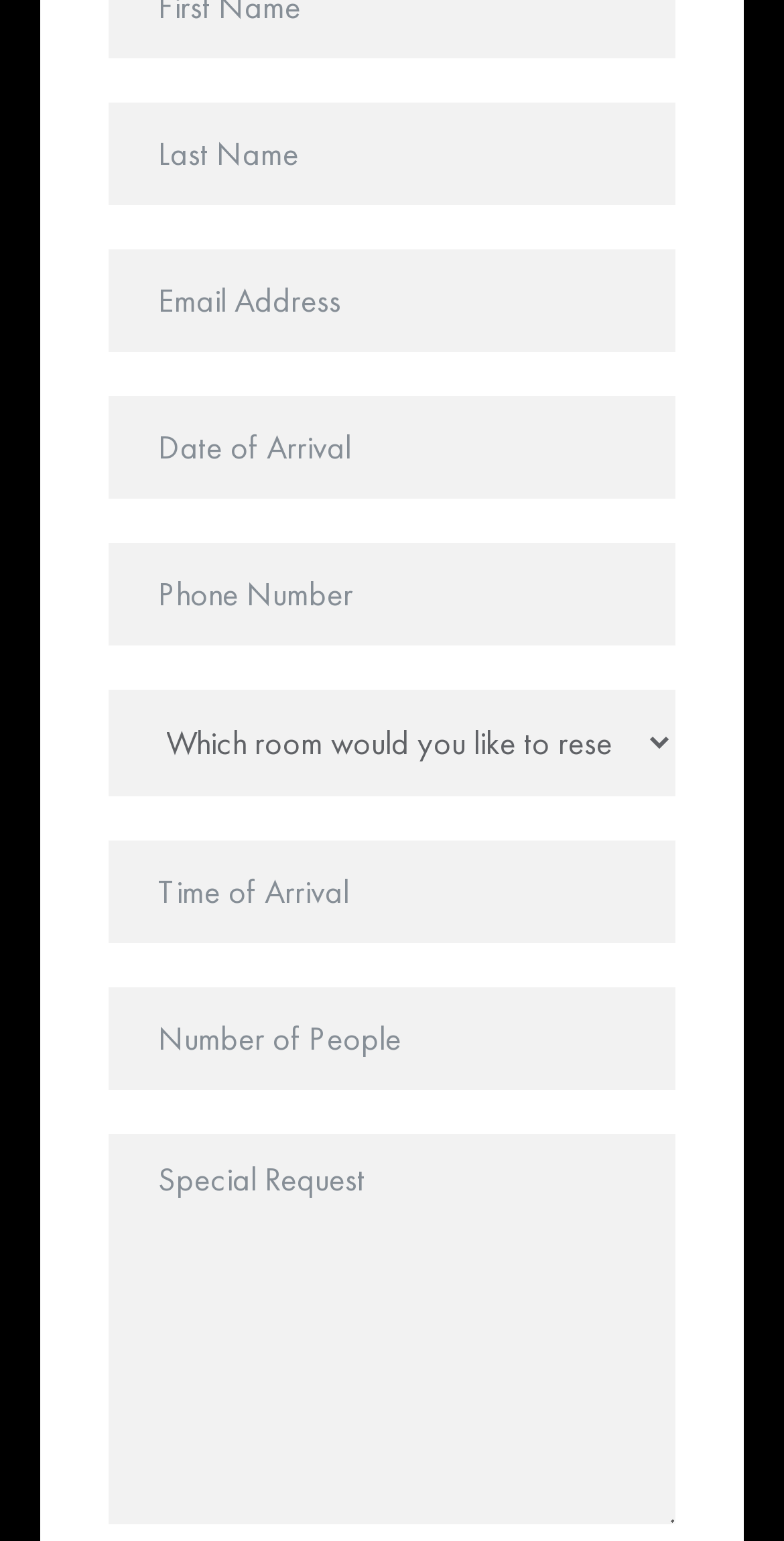Locate the bounding box coordinates of the clickable region to complete the following instruction: "enter password."

[0.135, 0.161, 0.865, 0.23]